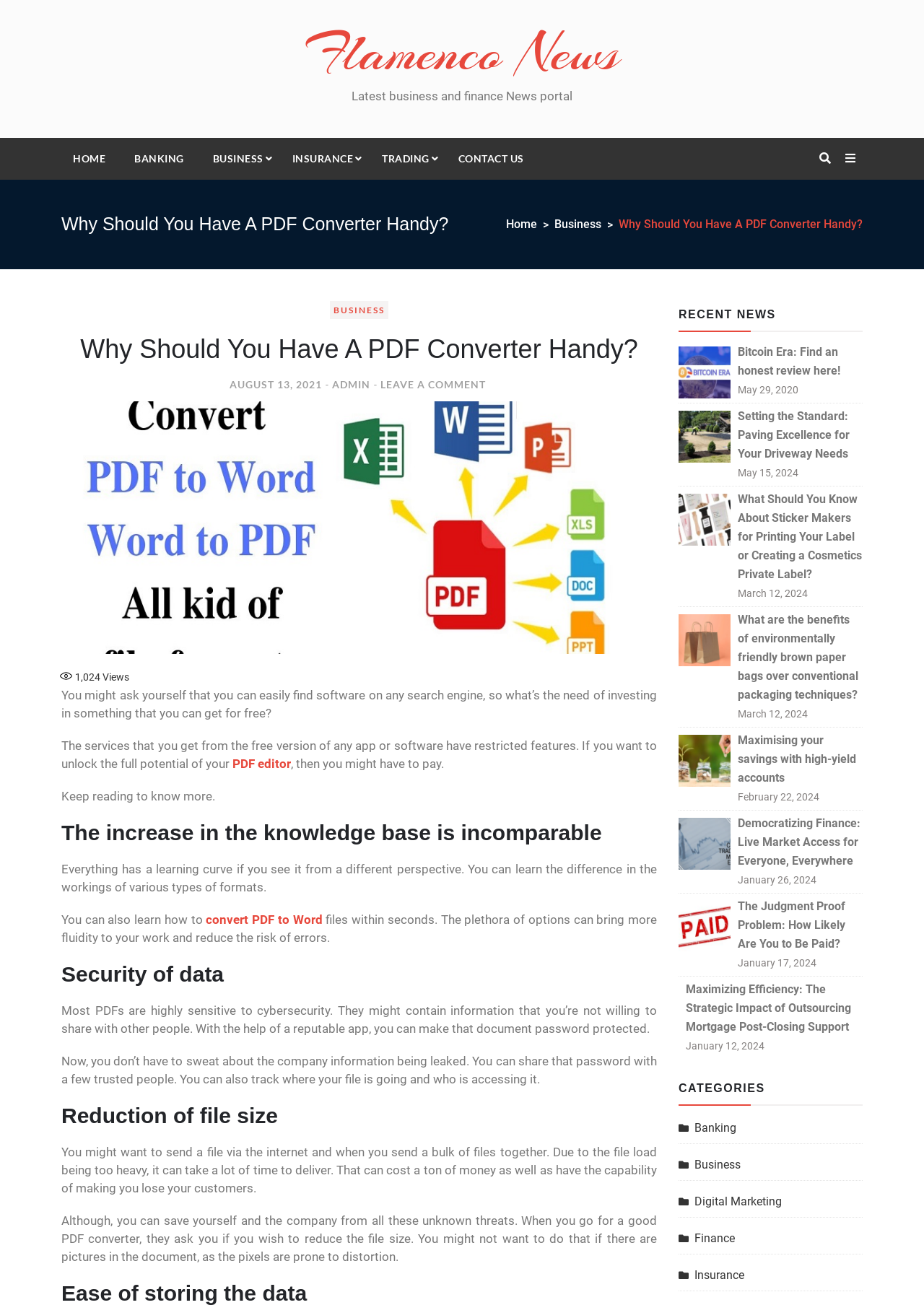Kindly determine the bounding box coordinates for the area that needs to be clicked to execute this instruction: "Read the article 'Why Should You Have A PDF Converter Handy?'".

[0.066, 0.256, 0.711, 0.279]